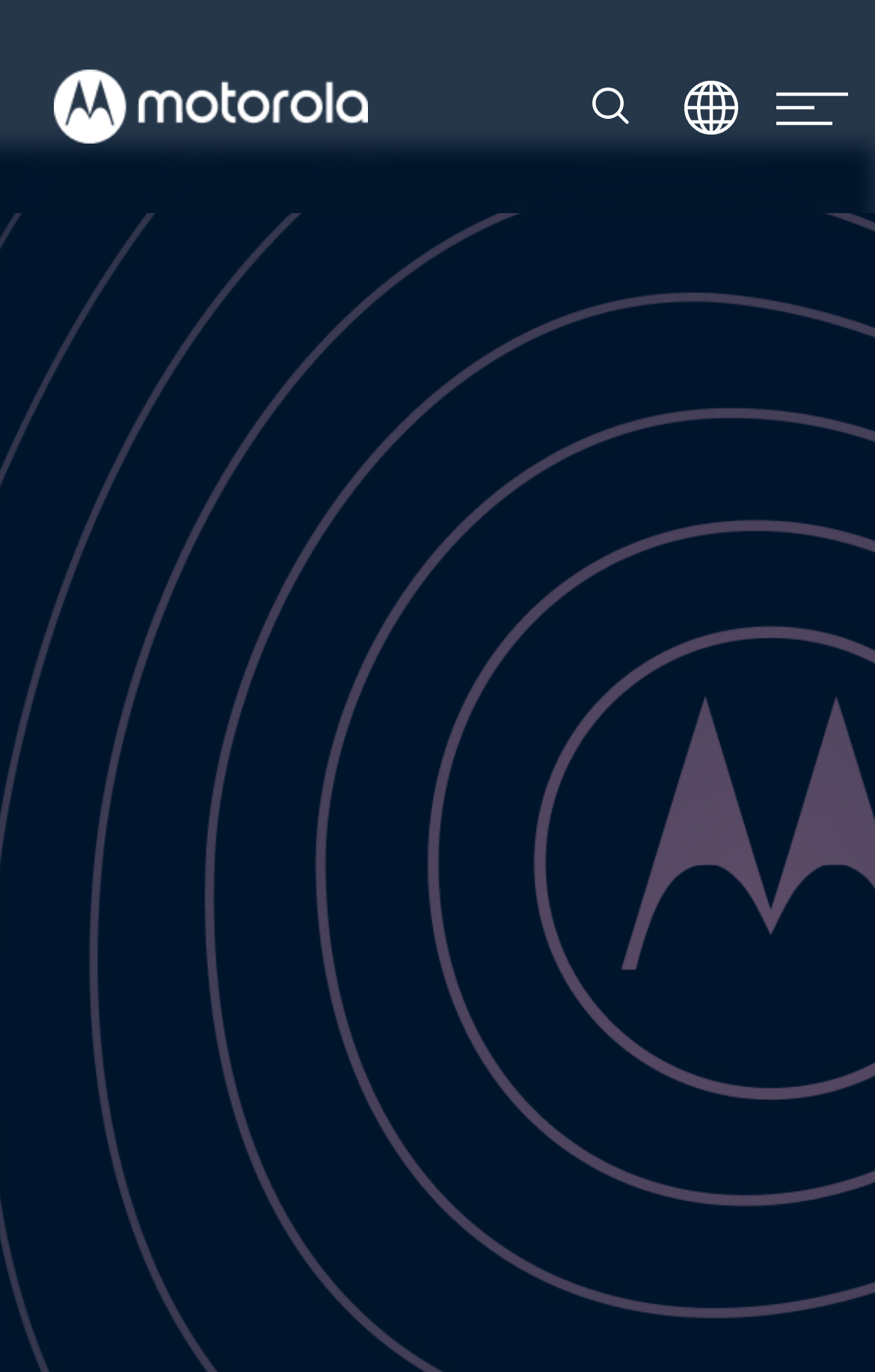Find the bounding box coordinates of the UI element according to this description: "alt="Motorola's Official Global Blog"".

[0.062, 0.057, 0.421, 0.093]